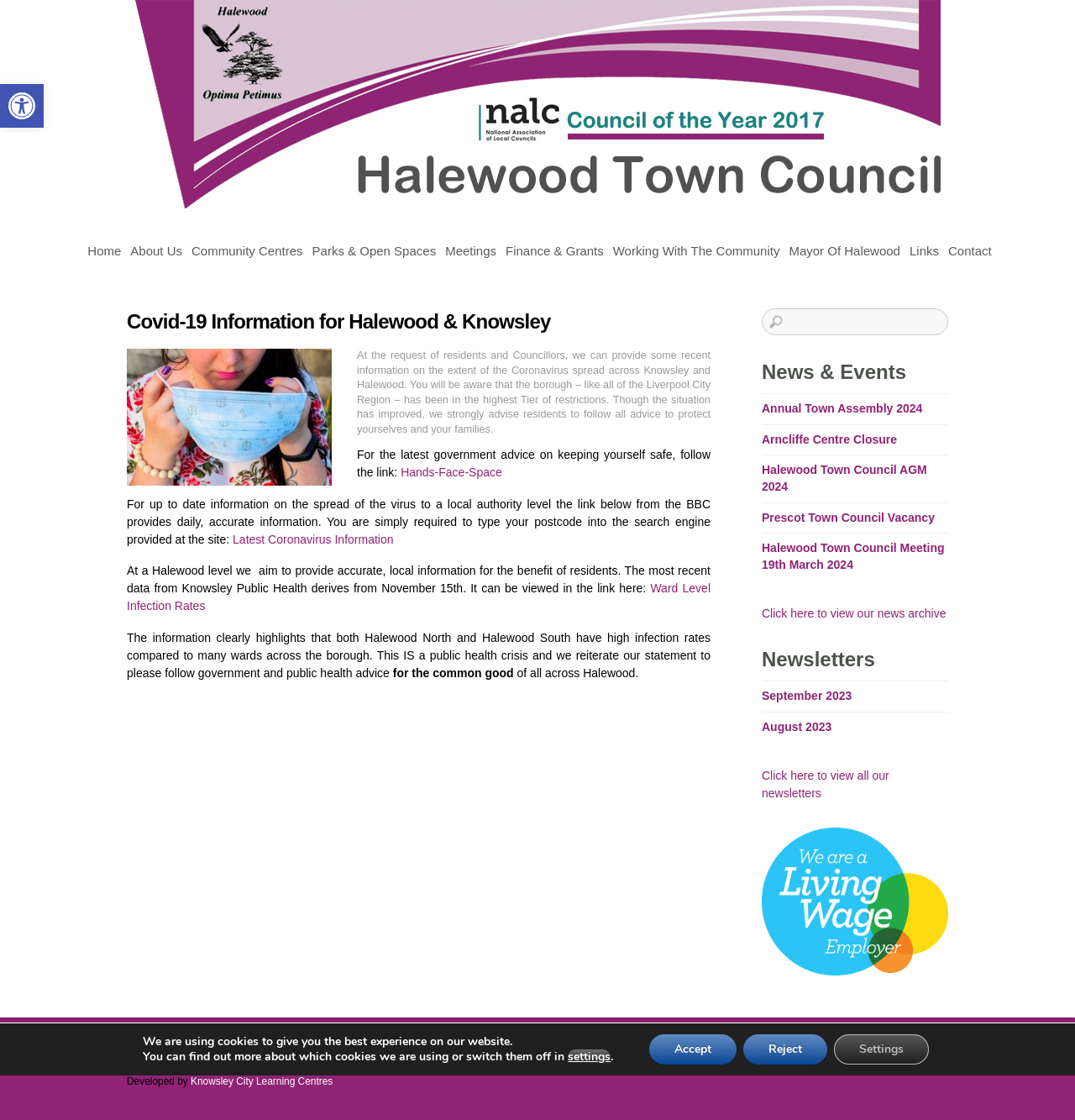What is the source of the data on Coronavirus spread in Knowsley and Halewood?
Provide a well-explained and detailed answer to the question.

According to the webpage, it is mentioned that 'The most recent data from Knowsley Public Health derives from November 15th.' This indicates that the source of the data on Coronavirus spread in Knowsley and Halewood is Knowsley Public Health.